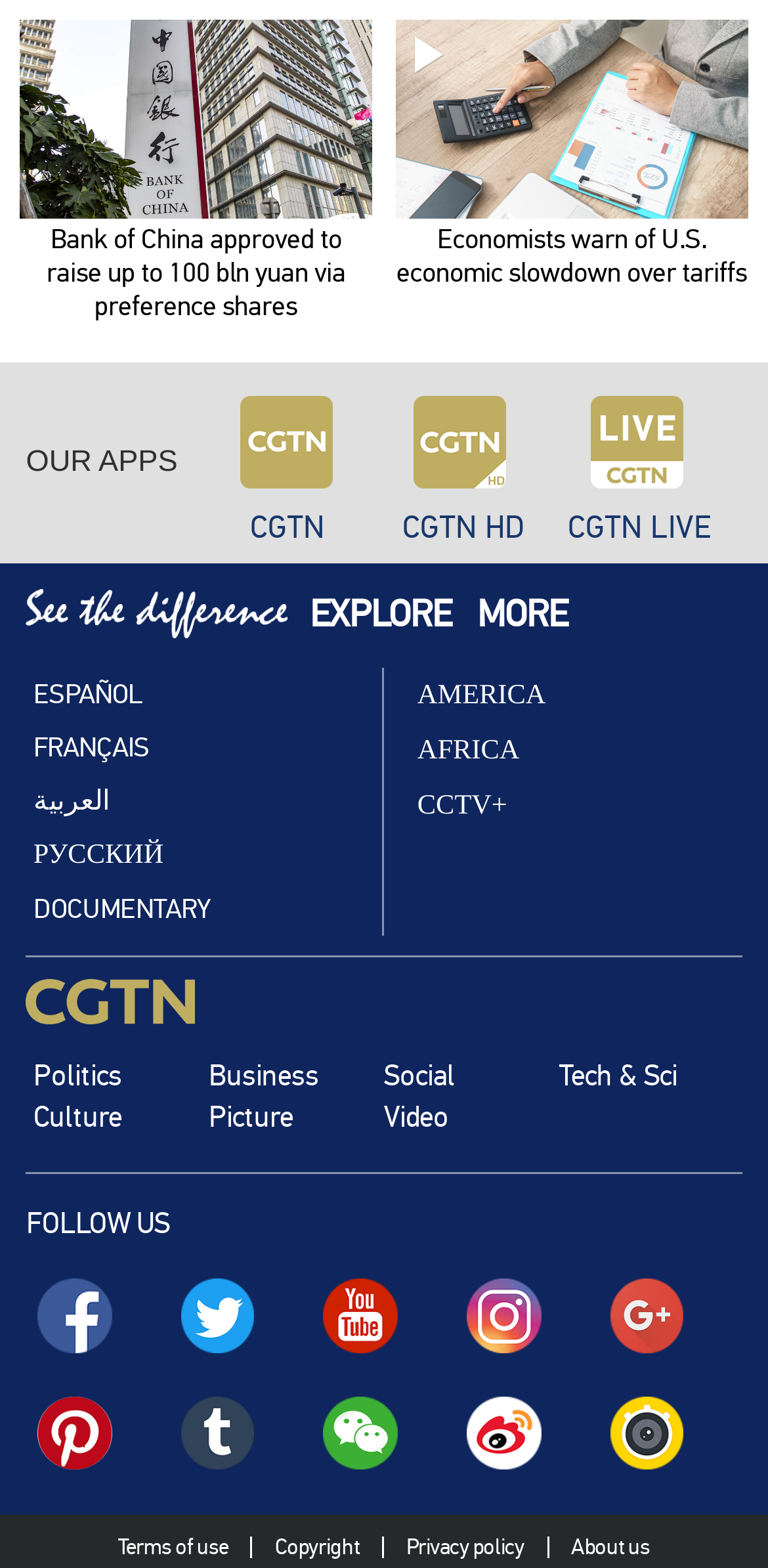Determine the bounding box coordinates of the UI element described below. Use the format (top-left x, top-left y, bottom-right x, bottom-right y) with floating point numbers between 0 and 1: Tech & Sci

[0.728, 0.675, 0.882, 0.698]